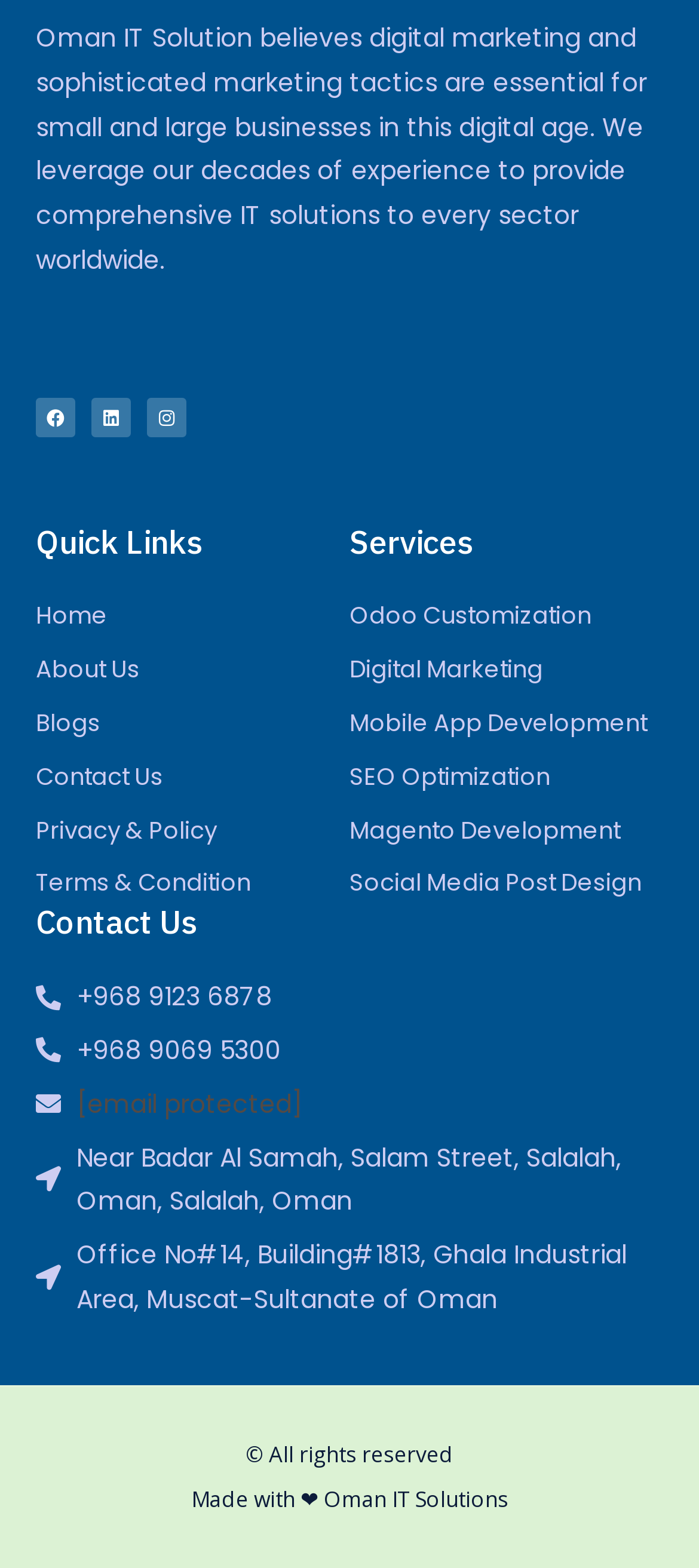Determine the bounding box coordinates for the area you should click to complete the following instruction: "Contact us through phone number +968 9123 6878".

[0.051, 0.622, 0.949, 0.65]